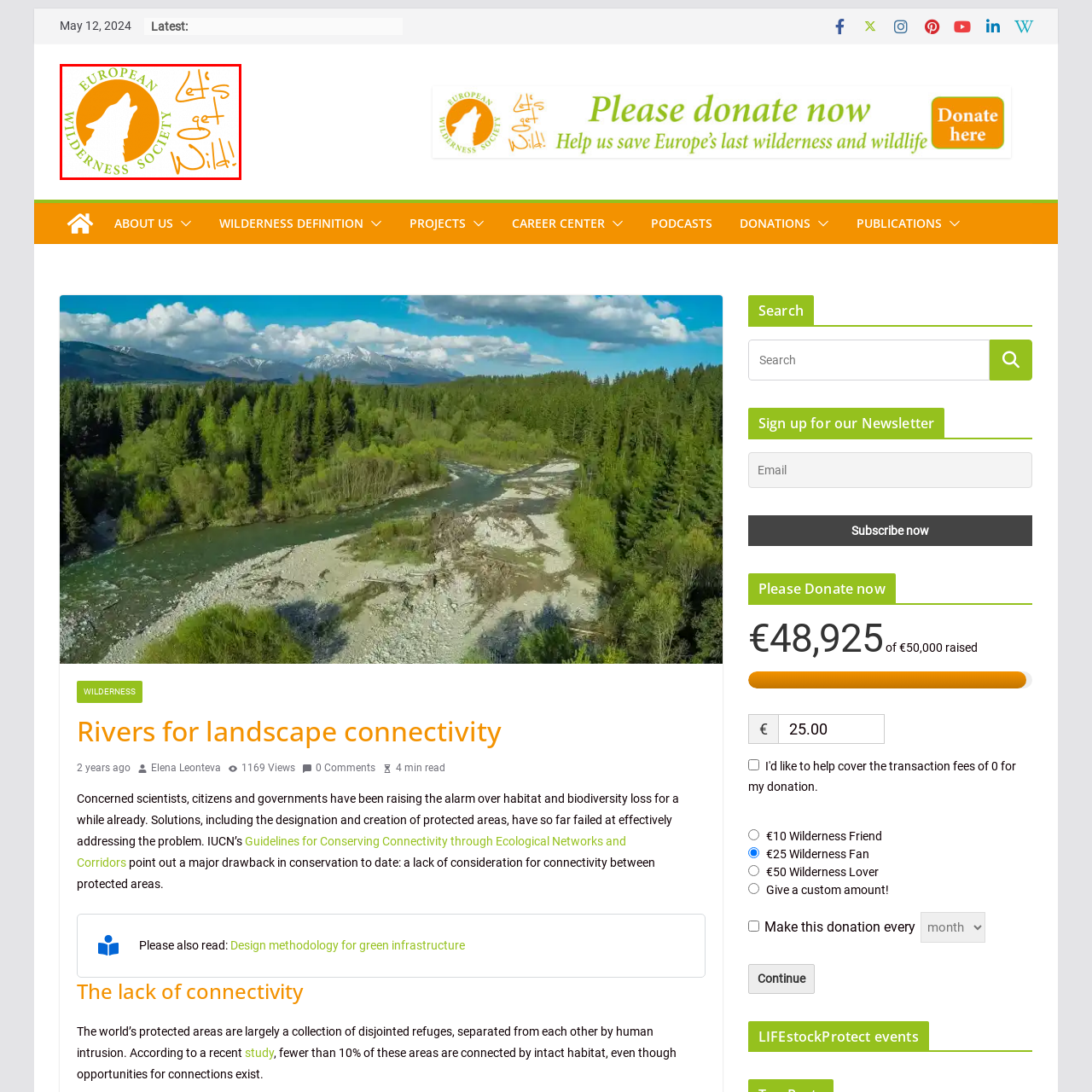Inspect the image surrounded by the red boundary and answer the following question in detail, basing your response on the visual elements of the image: 
What is the color of the phrase 'Let's get Wild!'?

The phrase 'Let's get Wild!' is rendered in green script, emphasizing a call to embrace nature and wilderness conservation, which indicates the color of the phrase is green.